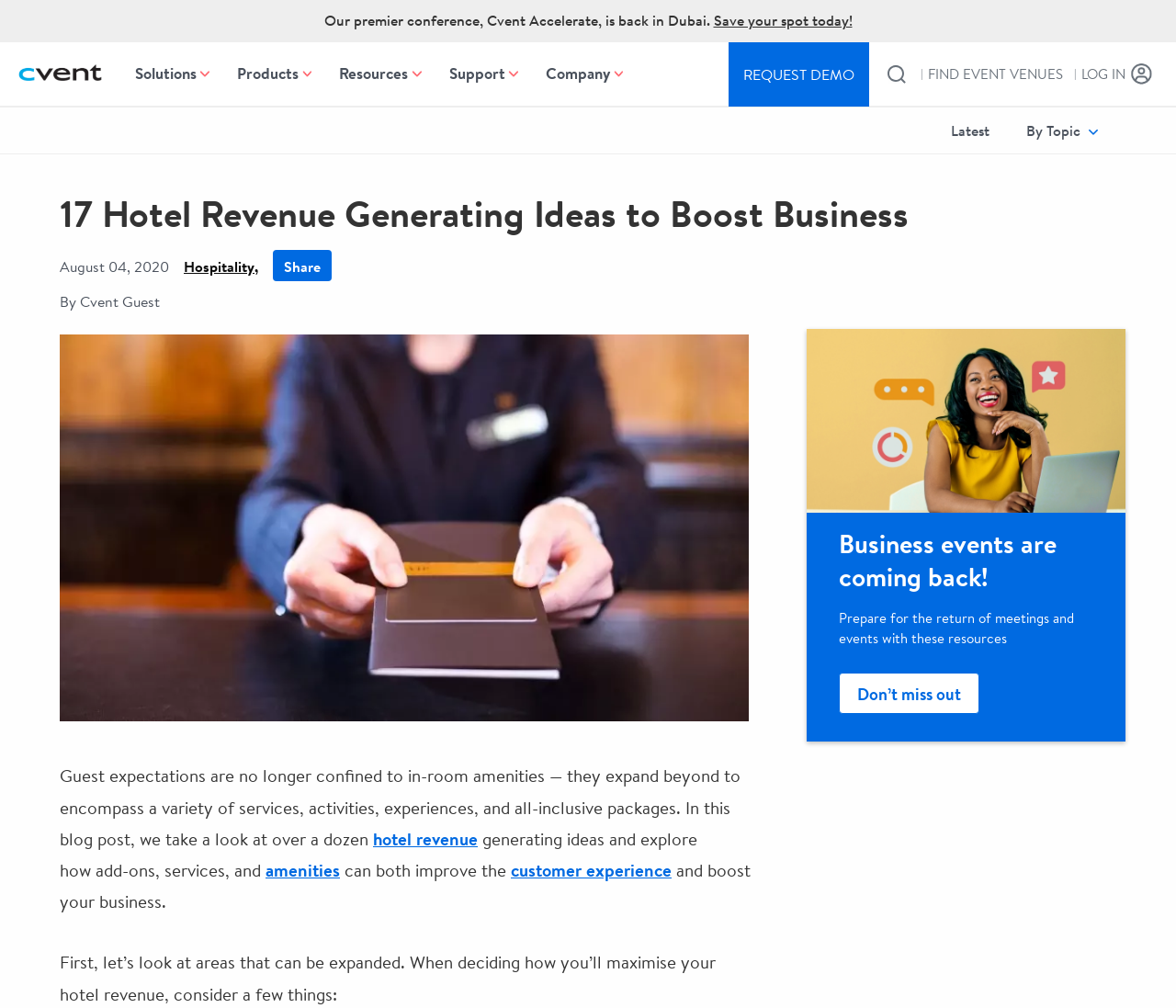What is the purpose of the 'REQUEST DEMO' link?
Using the information presented in the image, please offer a detailed response to the question.

I inferred the purpose of the 'REQUEST DEMO' link by its location in the utility navigation section and its text, which suggests that it allows users to request a demonstration of the company's product or service.